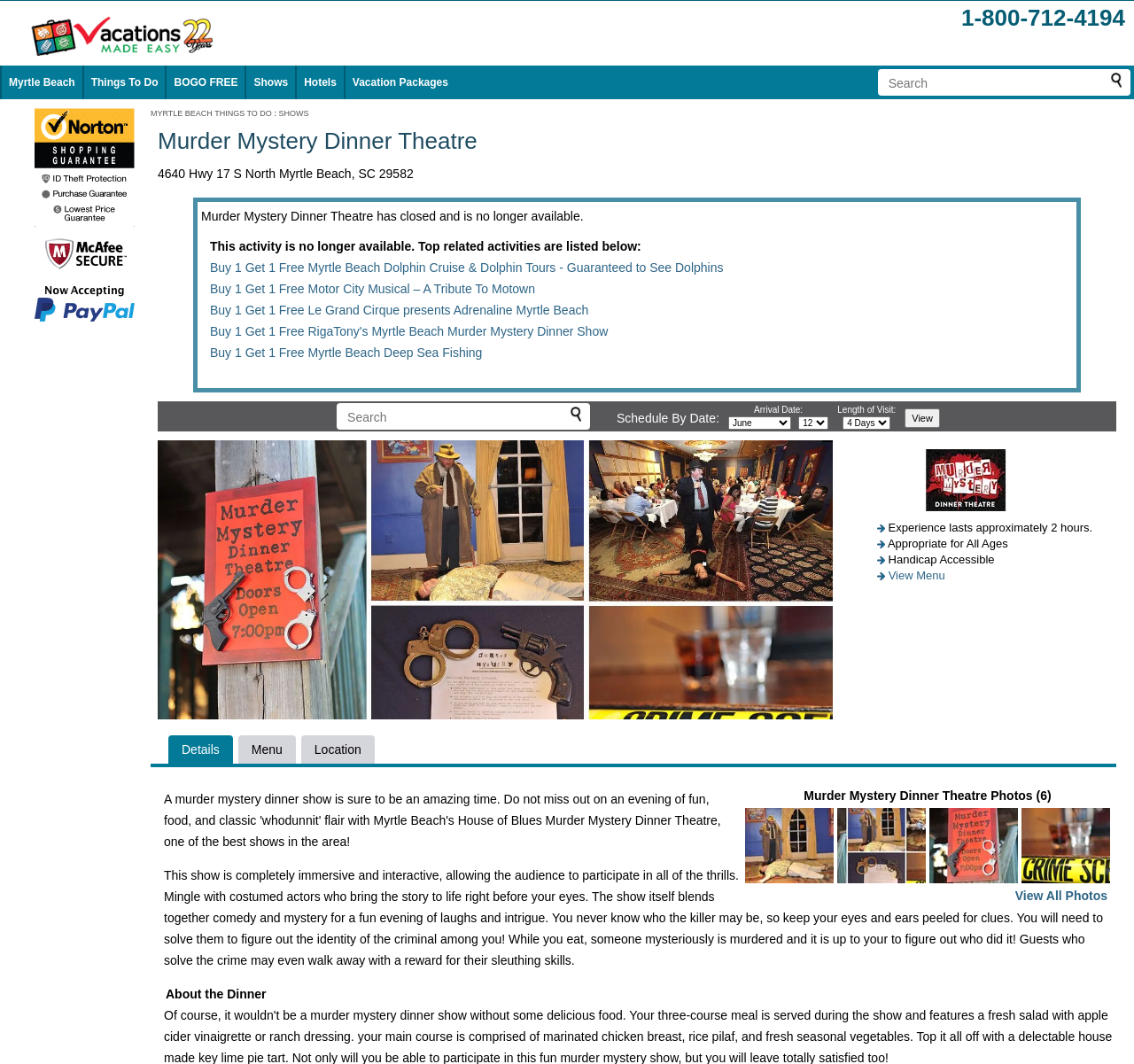Reply to the question below using a single word or brief phrase:
How long does the experience last?

approximately 2 hours